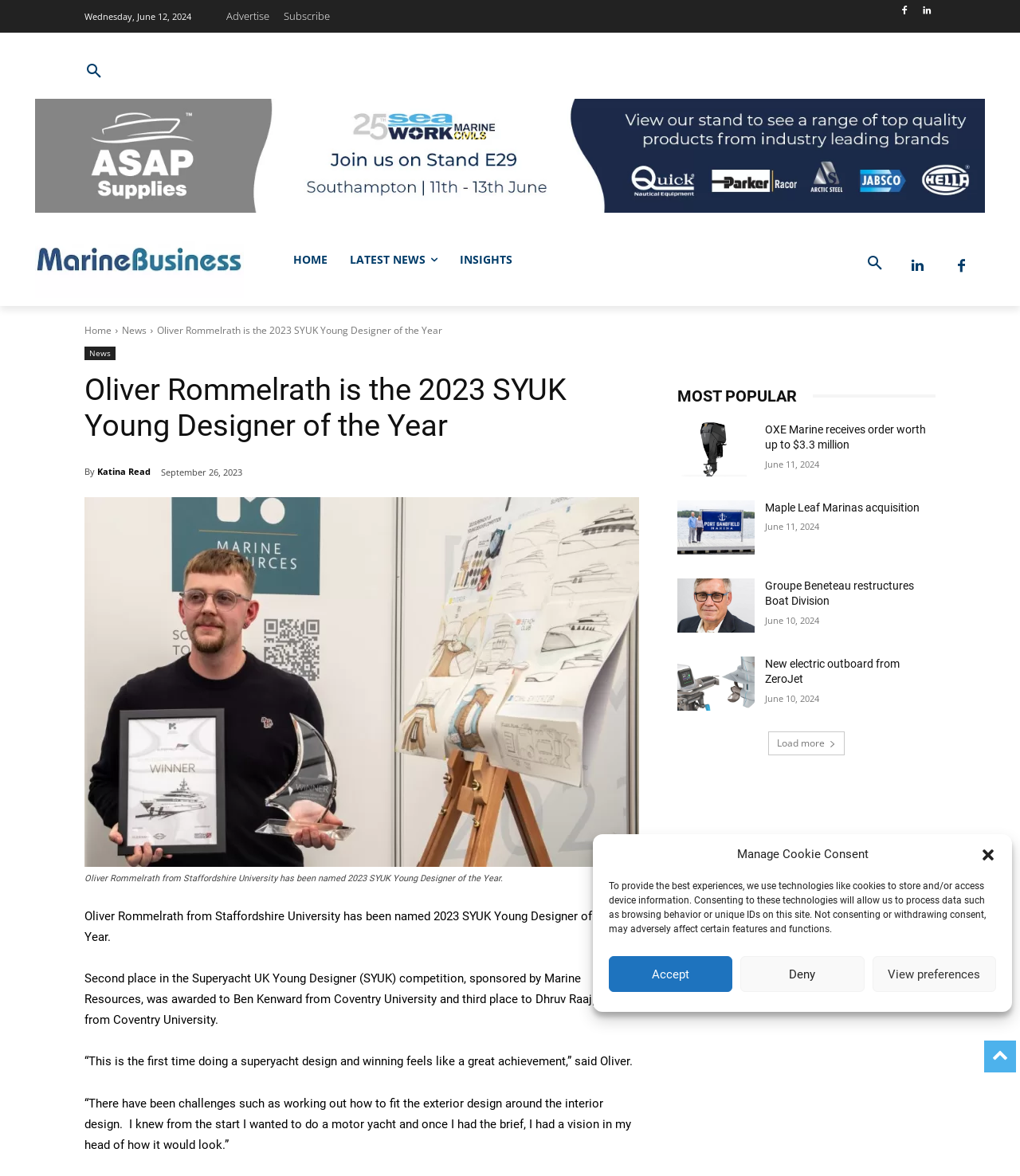Can you find the bounding box coordinates of the area I should click to execute the following instruction: "Get the 'Elegant Themes Coupon Code'"?

None